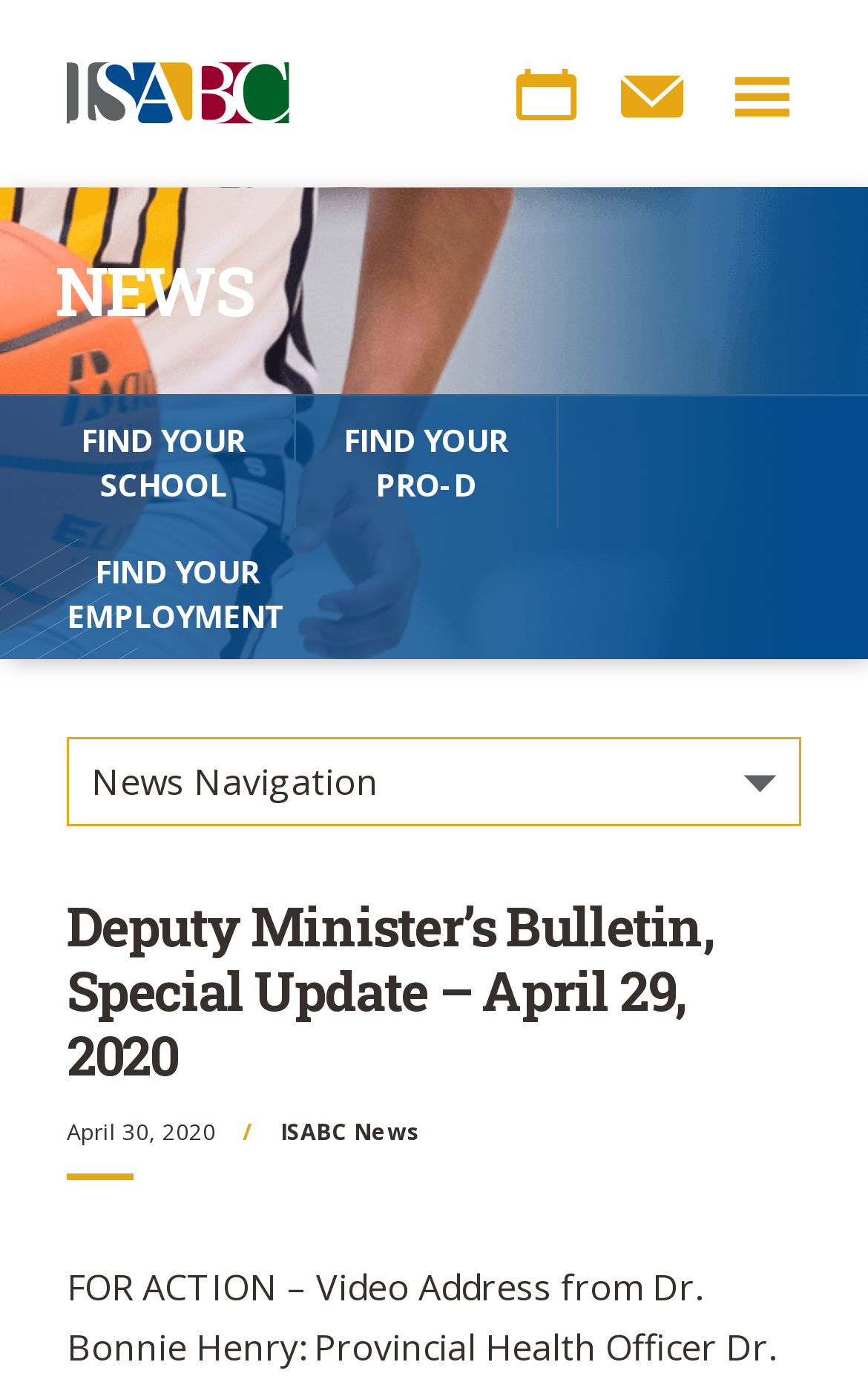Please specify the bounding box coordinates for the clickable region that will help you carry out the instruction: "Find your school".

[0.038, 0.286, 0.341, 0.381]